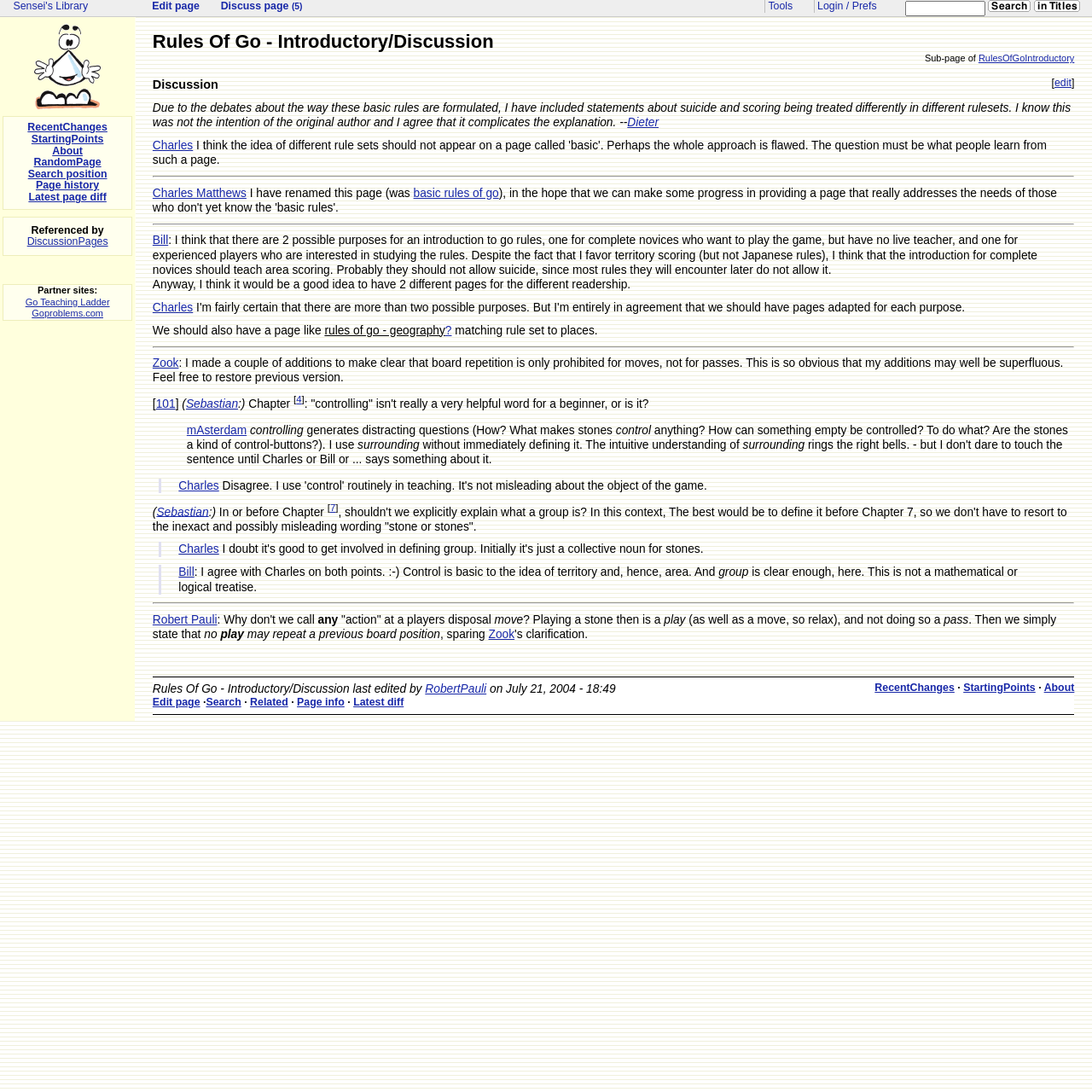Highlight the bounding box coordinates of the element that should be clicked to carry out the following instruction: "Follow the 'RulesOfGoIntroductory' link". The coordinates must be given as four float numbers ranging from 0 to 1, i.e., [left, top, right, bottom].

[0.896, 0.049, 0.984, 0.058]